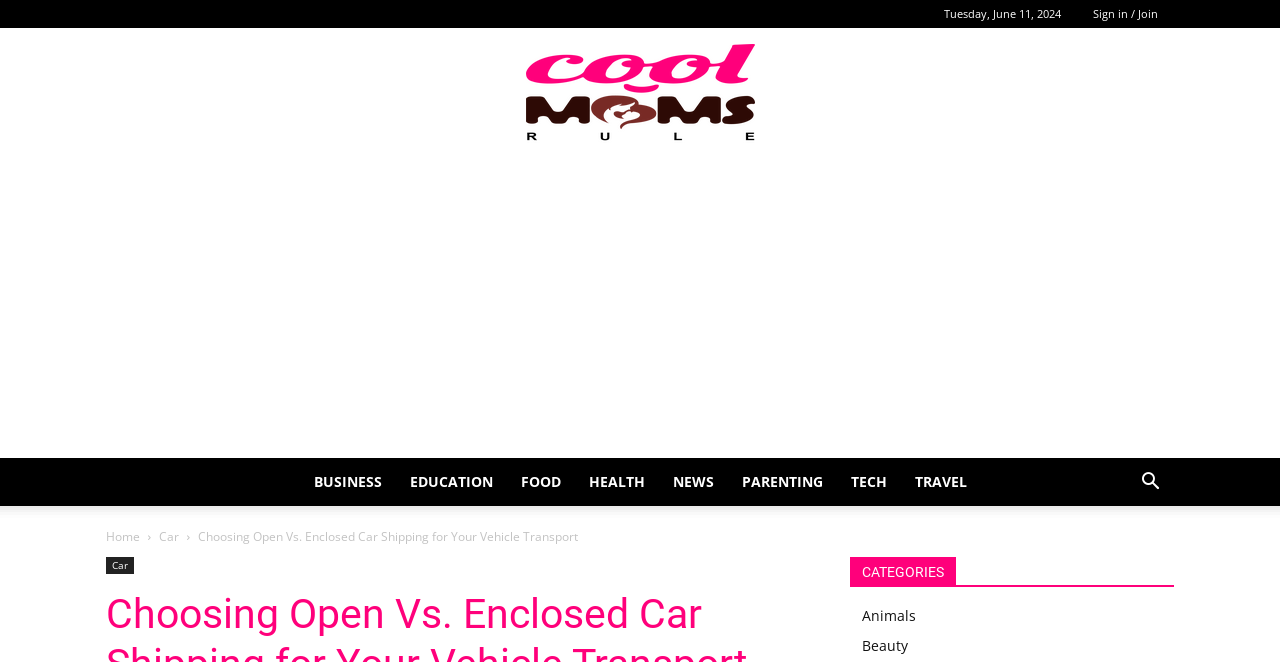Can you specify the bounding box coordinates of the area that needs to be clicked to fulfill the following instruction: "Learn about car shipping"?

[0.124, 0.798, 0.14, 0.823]